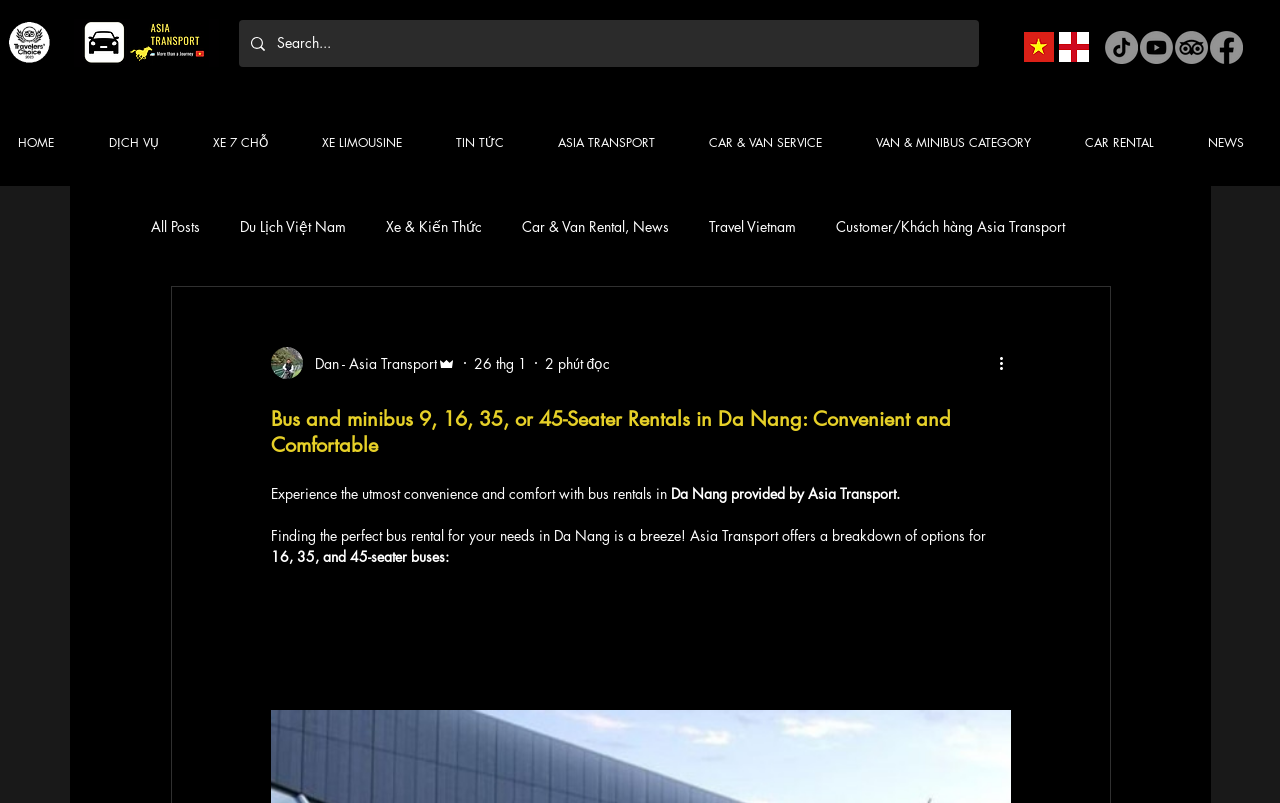Provide your answer in one word or a succinct phrase for the question: 
What is the purpose of the search box?

To search for bus rentals